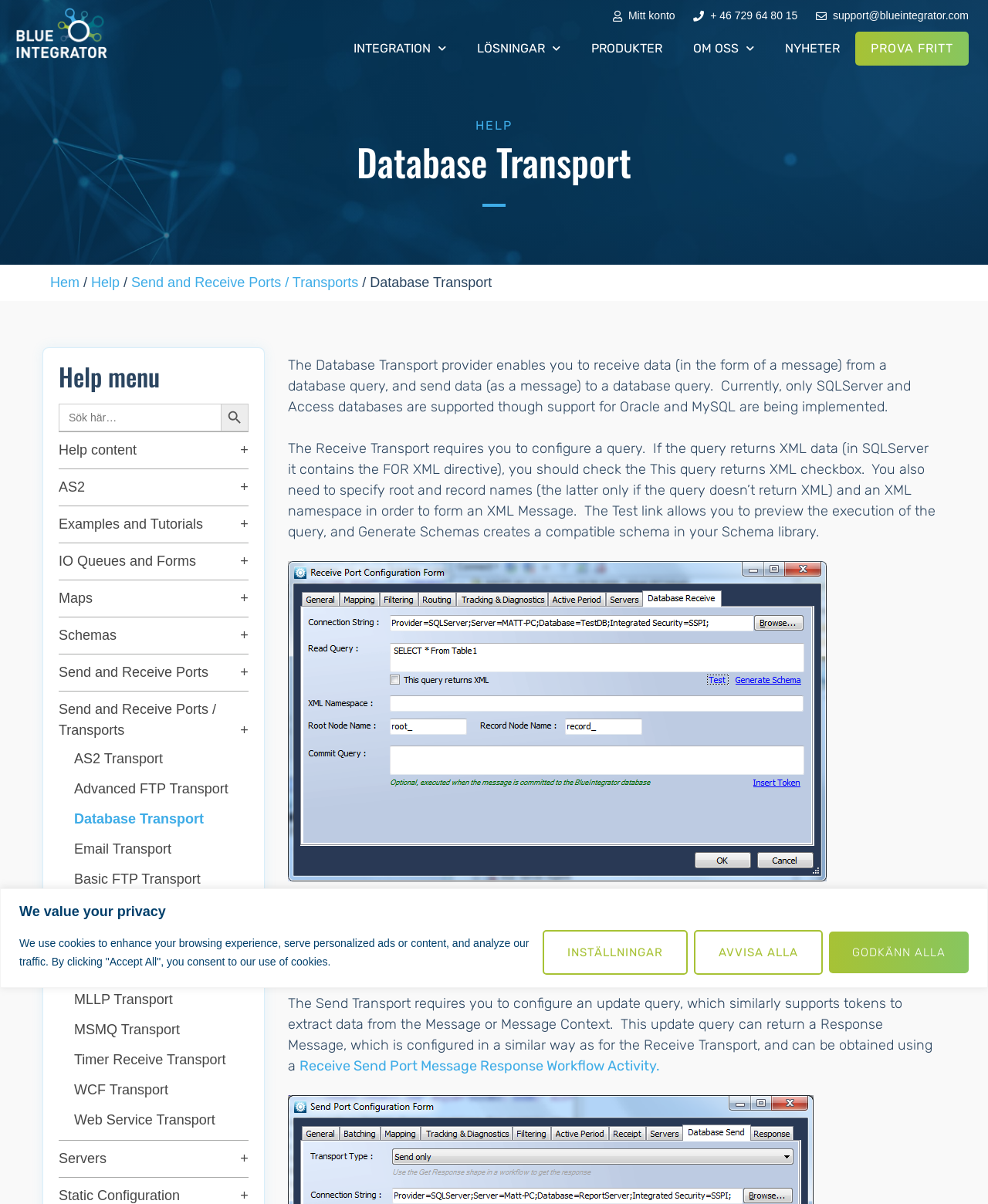Find and specify the bounding box coordinates that correspond to the clickable region for the instruction: "Read about database transport".

[0.291, 0.296, 0.922, 0.345]